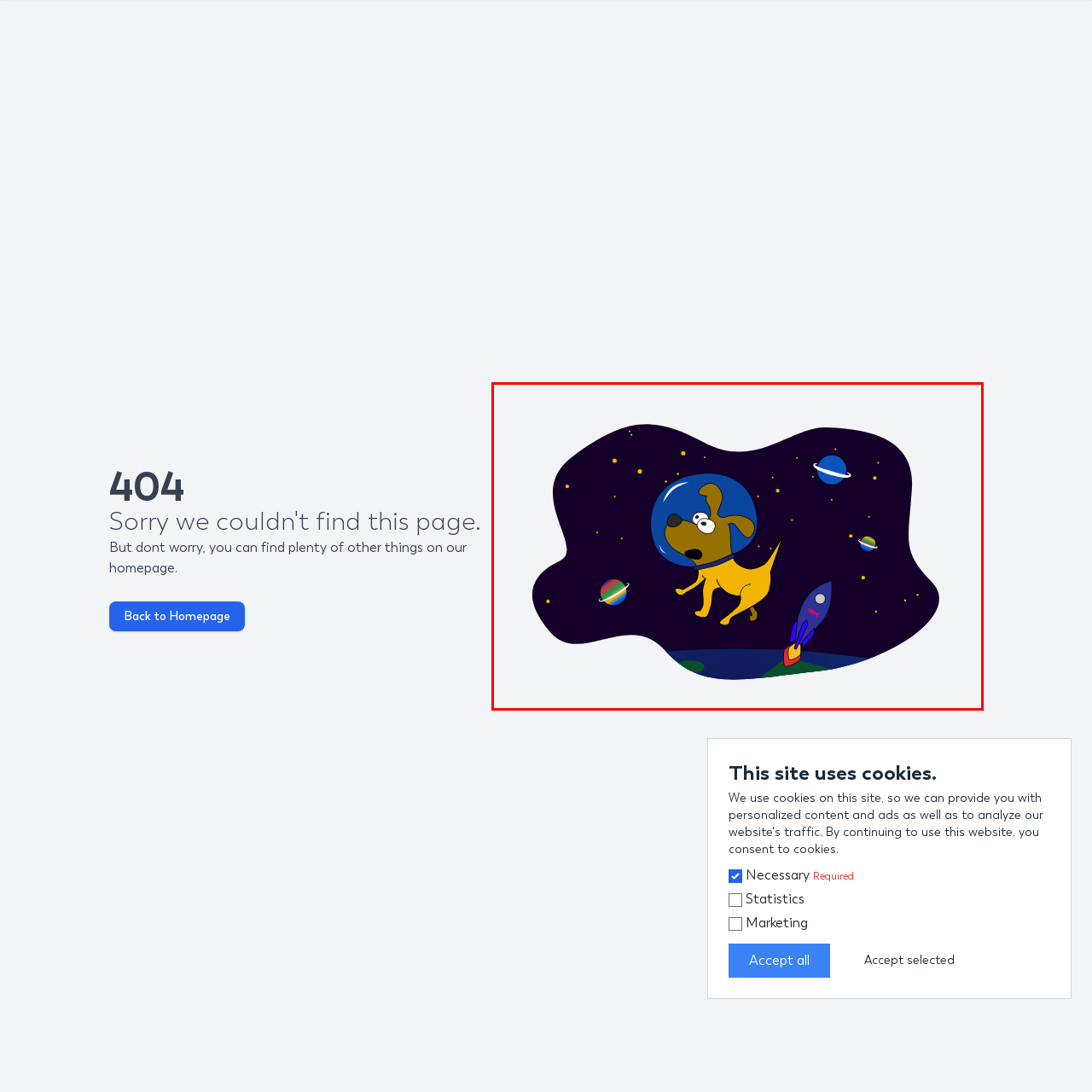What is the dominant color of the background?
Please analyze the image within the red bounding box and respond with a detailed answer to the question.

The caption describes the background as a 'deep purple' color, which is dotted with stars, creating a sense of wonder and exploration. This suggests that the dominant color of the background is indeed deep purple.